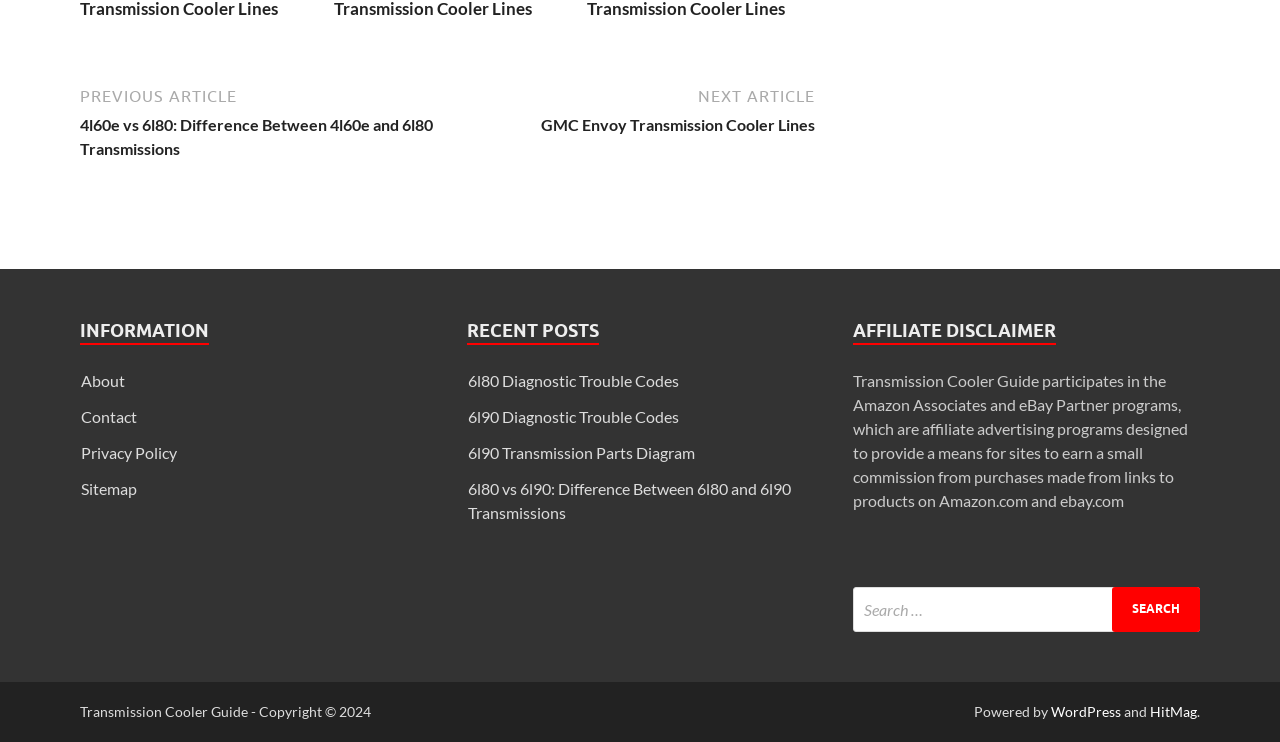Pinpoint the bounding box coordinates of the element that must be clicked to accomplish the following instruction: "Read about 4l60e vs 6l80 transmissions". The coordinates should be in the format of four float numbers between 0 and 1, i.e., [left, top, right, bottom].

[0.062, 0.113, 0.346, 0.213]